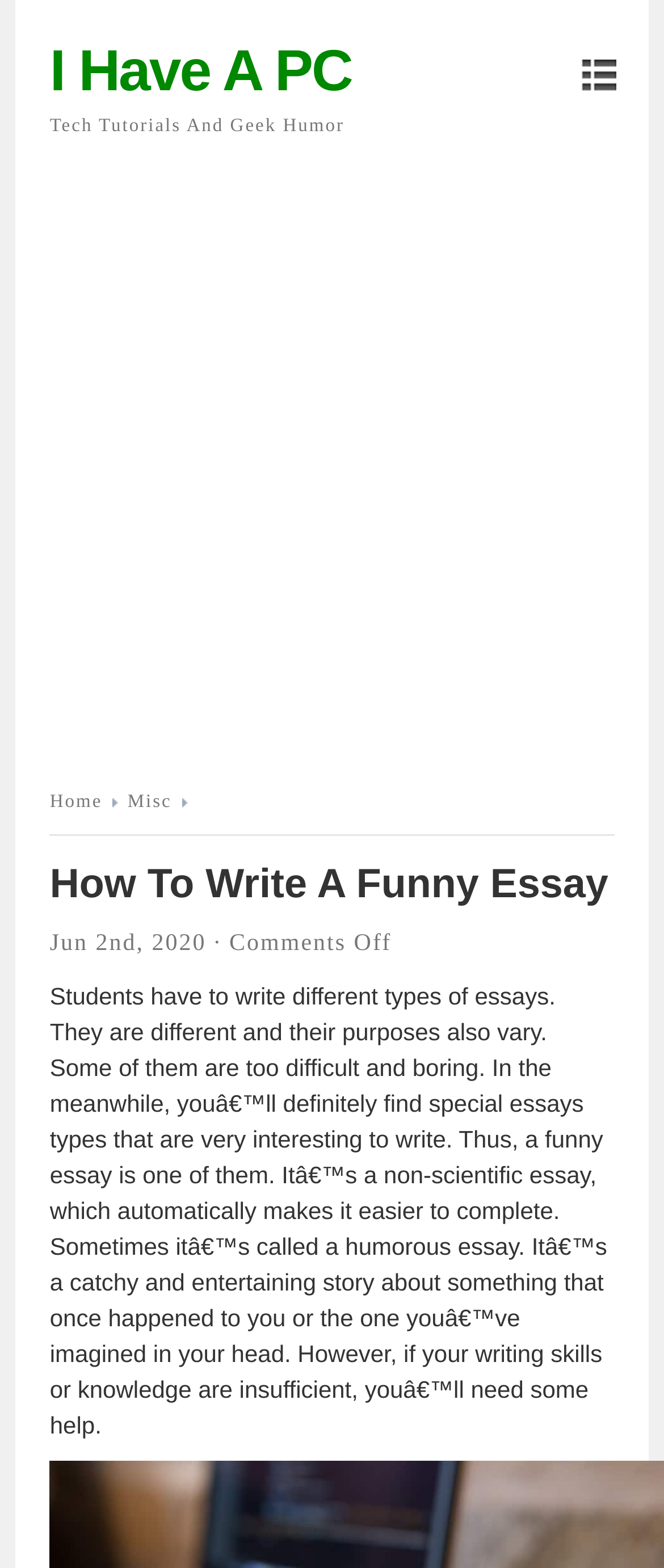Why might students find some essays difficult?
Please analyze the image and answer the question with as much detail as possible.

According to the webpage, students have to write different types of essays, and some of them are too difficult and boring. This suggests that the difficulty and boredom of some essays might be a challenge for students.